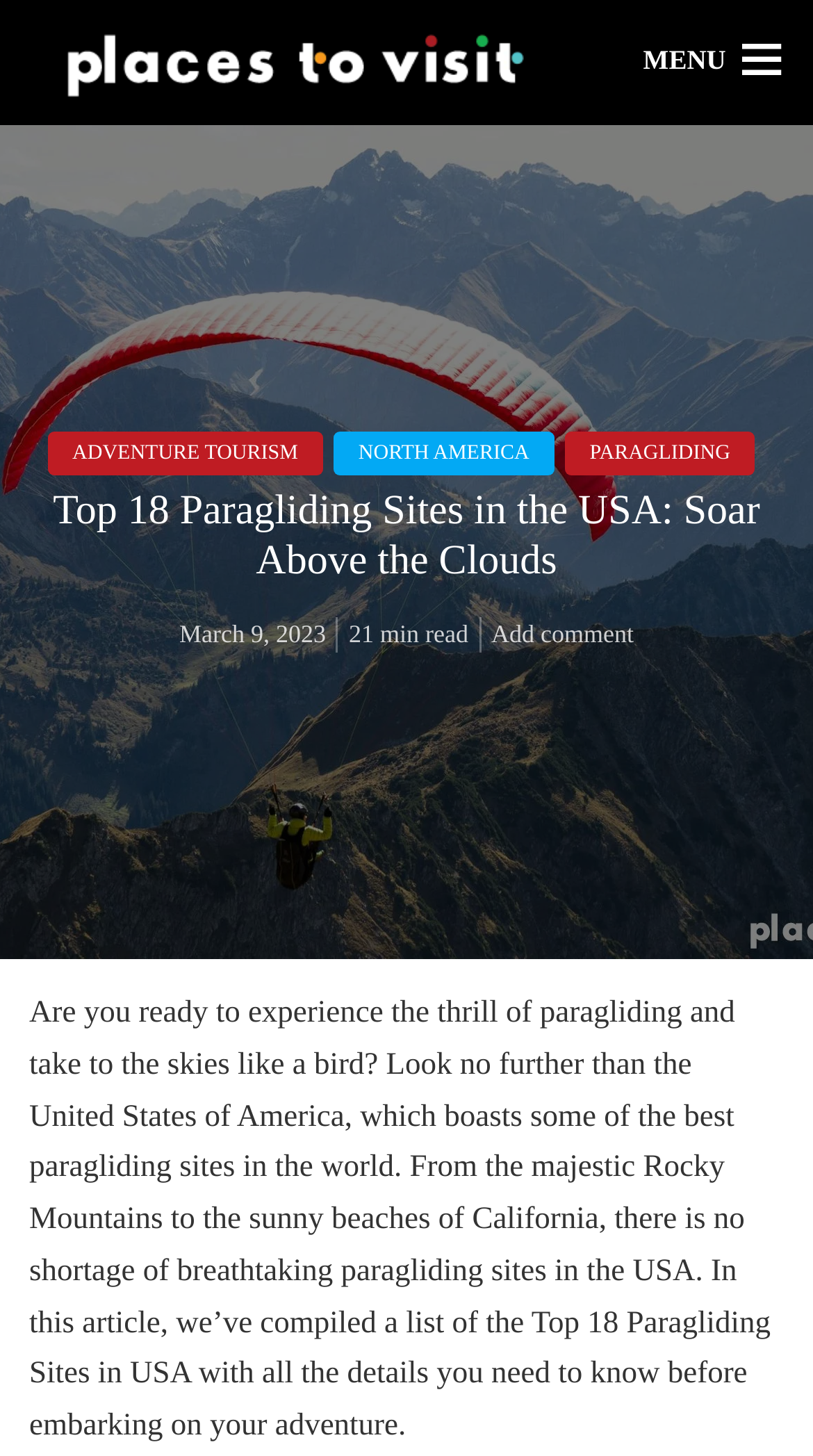Describe all the key features of the webpage in detail.

This webpage is about the top 18 paragliding sites in the USA. At the top left, there is a link to "Places to visit" accompanied by an image with the same description. Below this, there is a large image that spans the entire width of the page, titled "Paragliding Sites in the USA". 

On the top right, there is a menu with the label "MENU". Below the menu, there are three links in a row: "ADVENTURE TOURISM", "NORTH AMERICA", and "PARAGLIDING". 

The main content of the page starts with a heading that reads "Top 18 Paragliding Sites in the USA: Soar Above the Clouds". Below the heading, there is a publication date "March 9, 2023" and an estimated reading time of "21 min read". 

To the right of the publication date and reading time, there is a link to "Add comment". The main article begins below these elements, introducing the topic of paragliding in the USA and explaining that the article will provide a list of the top 18 paragliding sites in the country.